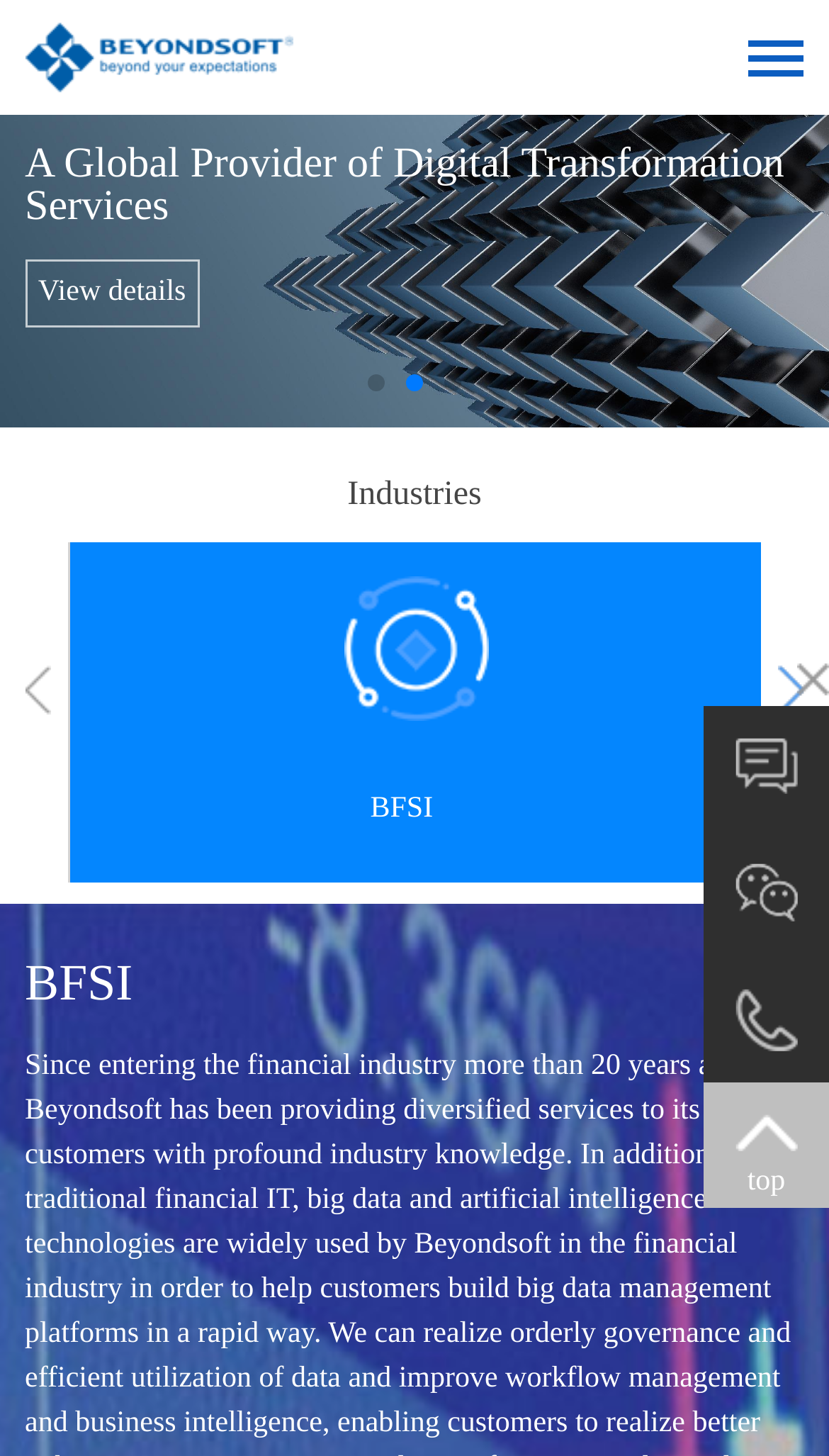How many industries are listed?
Can you provide a detailed and comprehensive answer to the question?

I counted at least one industry listed, which is BFSI, and there might be more industries listed under the 'Industries' section.